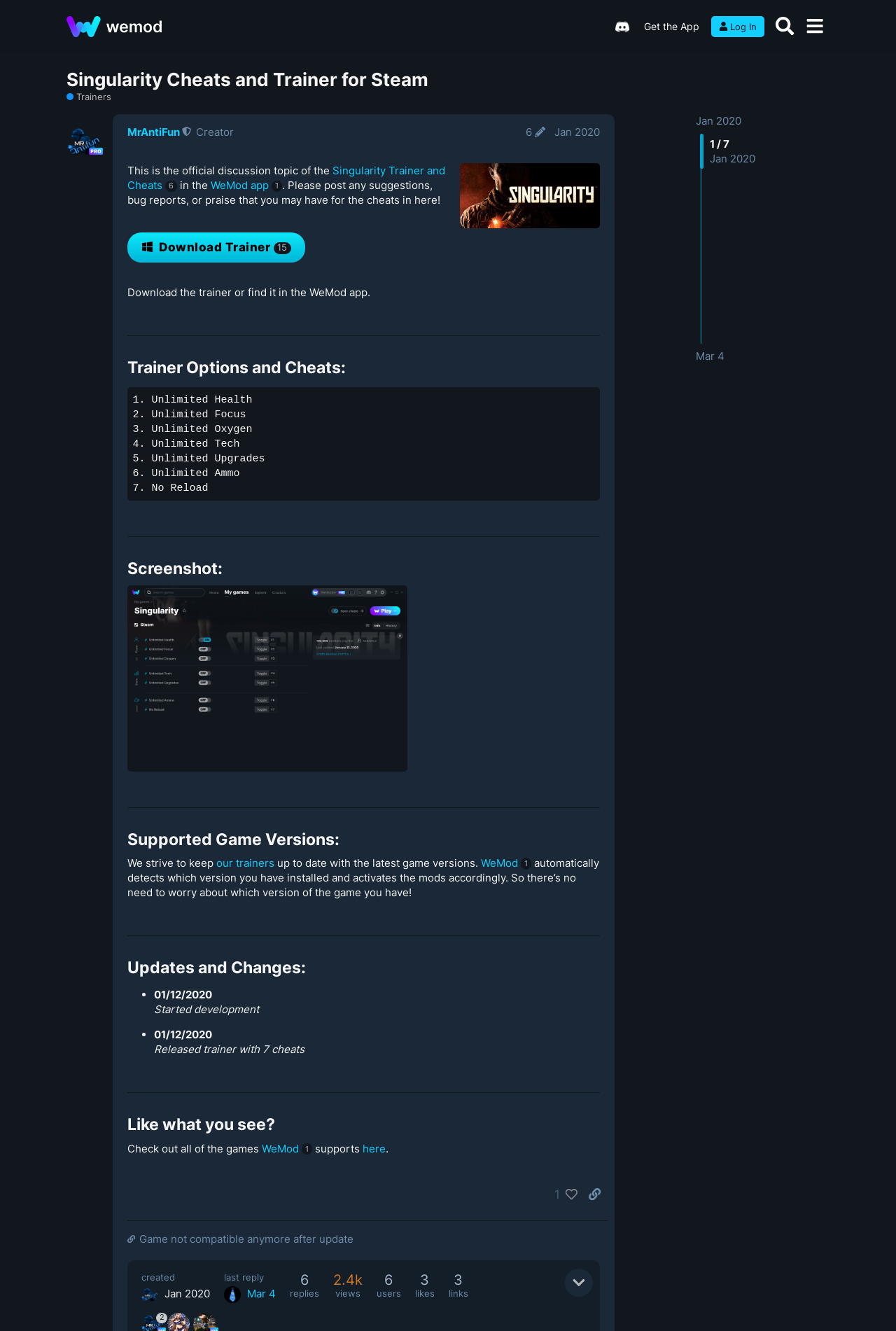Highlight the bounding box coordinates of the element that should be clicked to carry out the following instruction: "Check out all the games WeMod supports". The coordinates must be given as four float numbers ranging from 0 to 1, i.e., [left, top, right, bottom].

[0.292, 0.858, 0.349, 0.868]